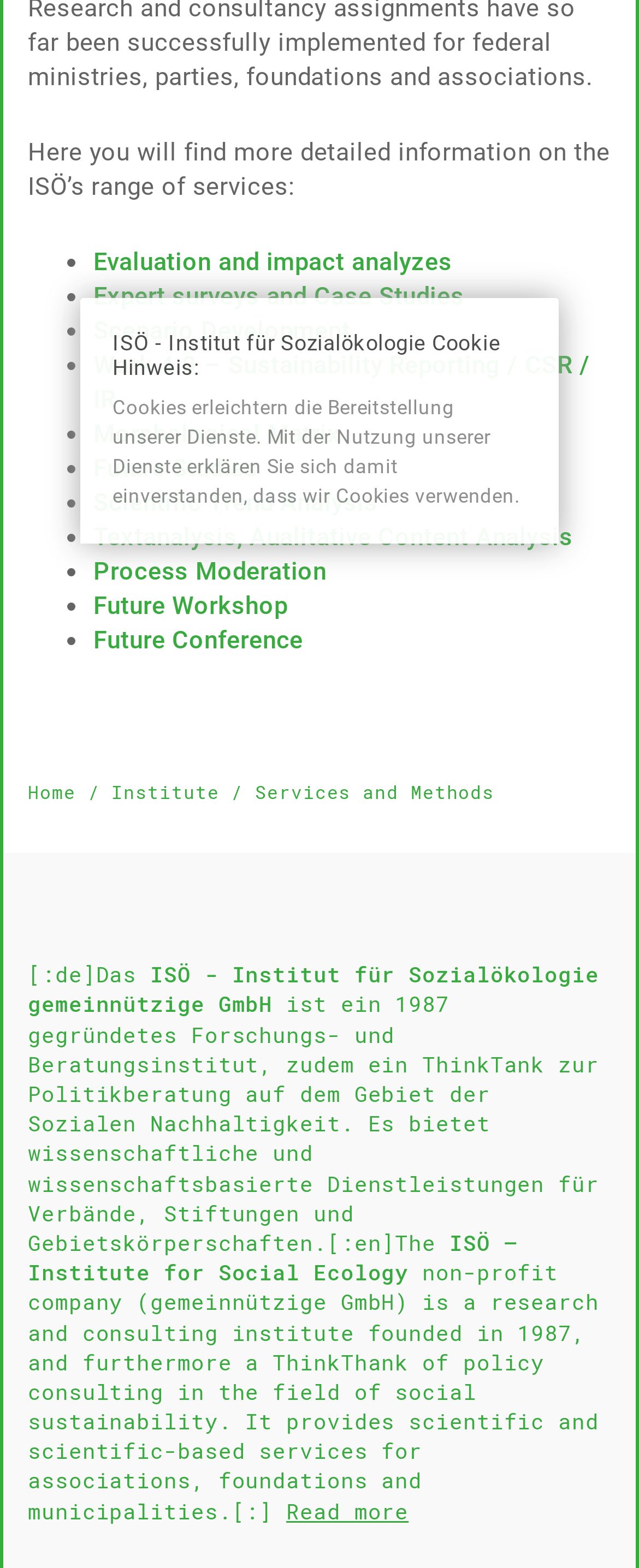Extract the bounding box coordinates for the described element: "Scientific Trend Analysis". The coordinates should be represented as four float numbers between 0 and 1: [left, top, right, bottom].

[0.146, 0.311, 0.591, 0.33]